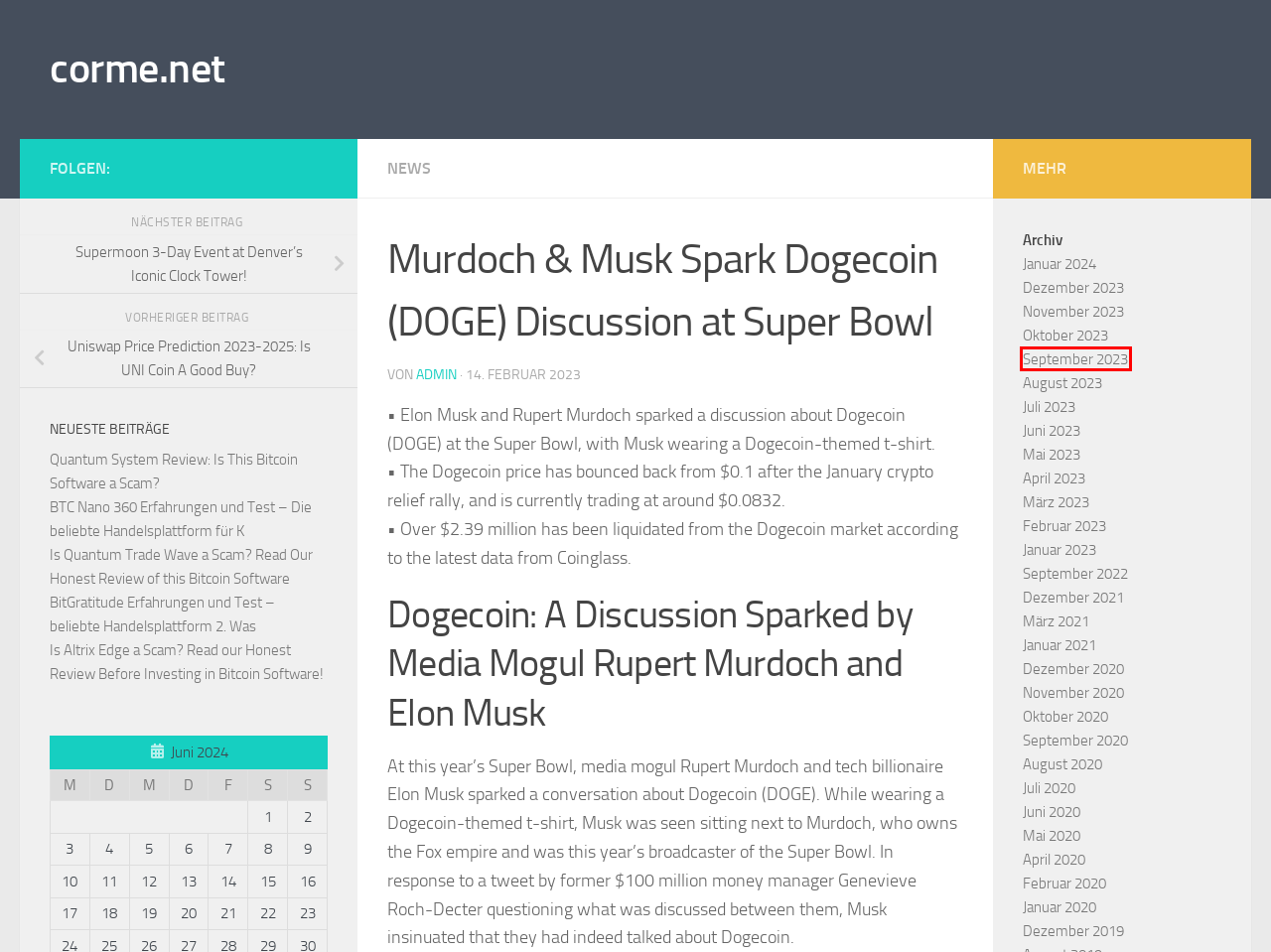Examine the screenshot of a webpage featuring a red bounding box and identify the best matching webpage description for the new page that results from clicking the element within the box. Here are the options:
A. März 2021 – corme.net
B. April 2020 – corme.net
C. September 2023 – corme.net
D. Uniswap Price Prediction 2023-2025: Is UNI Coin A Good Buy? – corme.net
E. Februar 2023 – corme.net
F. Is Altrix Edge a Scam? Read our Honest Review Before Investing in Bitcoin Software! – corme.net
G. Juni 2020 – corme.net
H. Is Quantum Trade Wave a Scam? Read Our Honest Review of this Bitcoin Software – corme.net

C